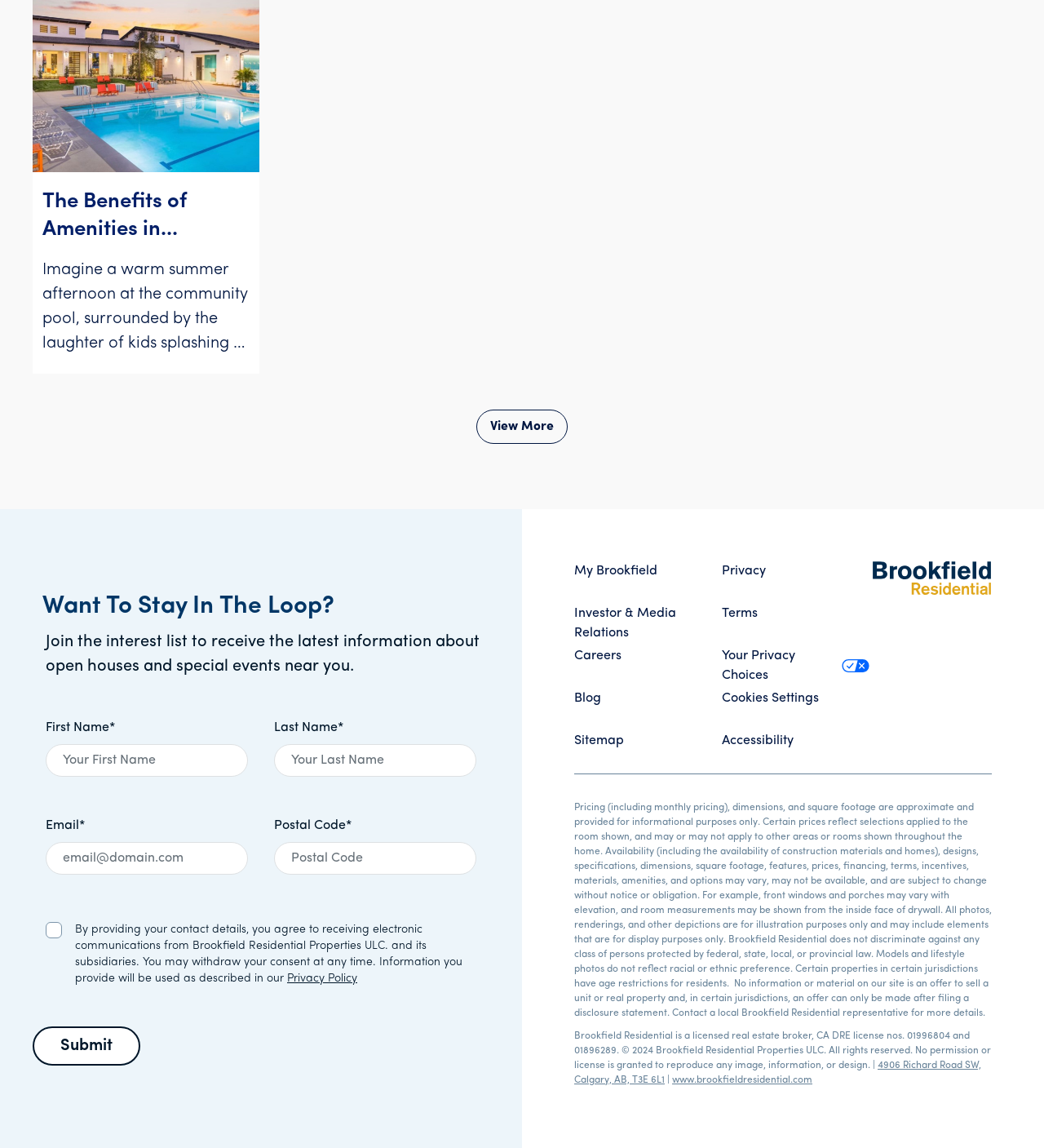Using the format (top-left x, top-left y, bottom-right x, bottom-right y), provide the bounding box coordinates for the described UI element. All values should be floating point numbers between 0 and 1: parent_node: Email* name="fxb.20d16f2a-54f1-462a-9e03-2c89f7e682b9.Fields[a9e19cff-6caf-483c-a825-08b89440f483].Value" placeholder="email@domain.com"

[0.044, 0.733, 0.238, 0.762]